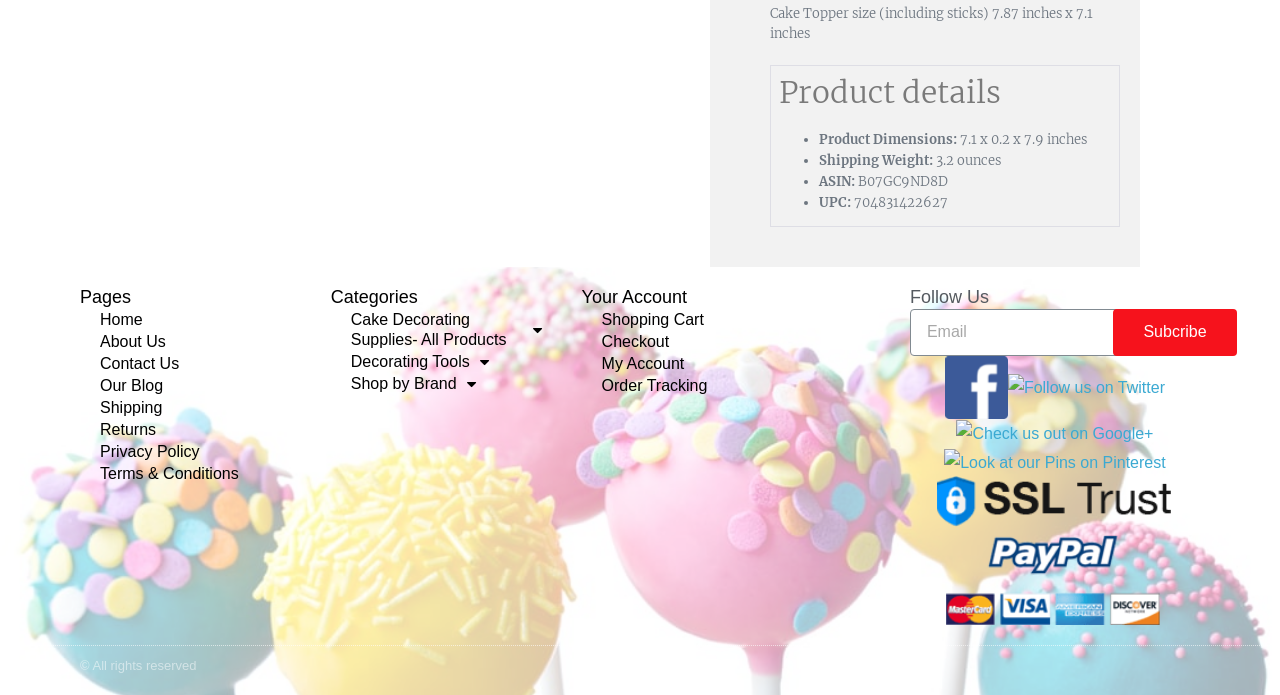Determine the bounding box coordinates for the UI element matching this description: "alt="Check us out on Google+"".

[0.747, 0.61, 0.901, 0.635]